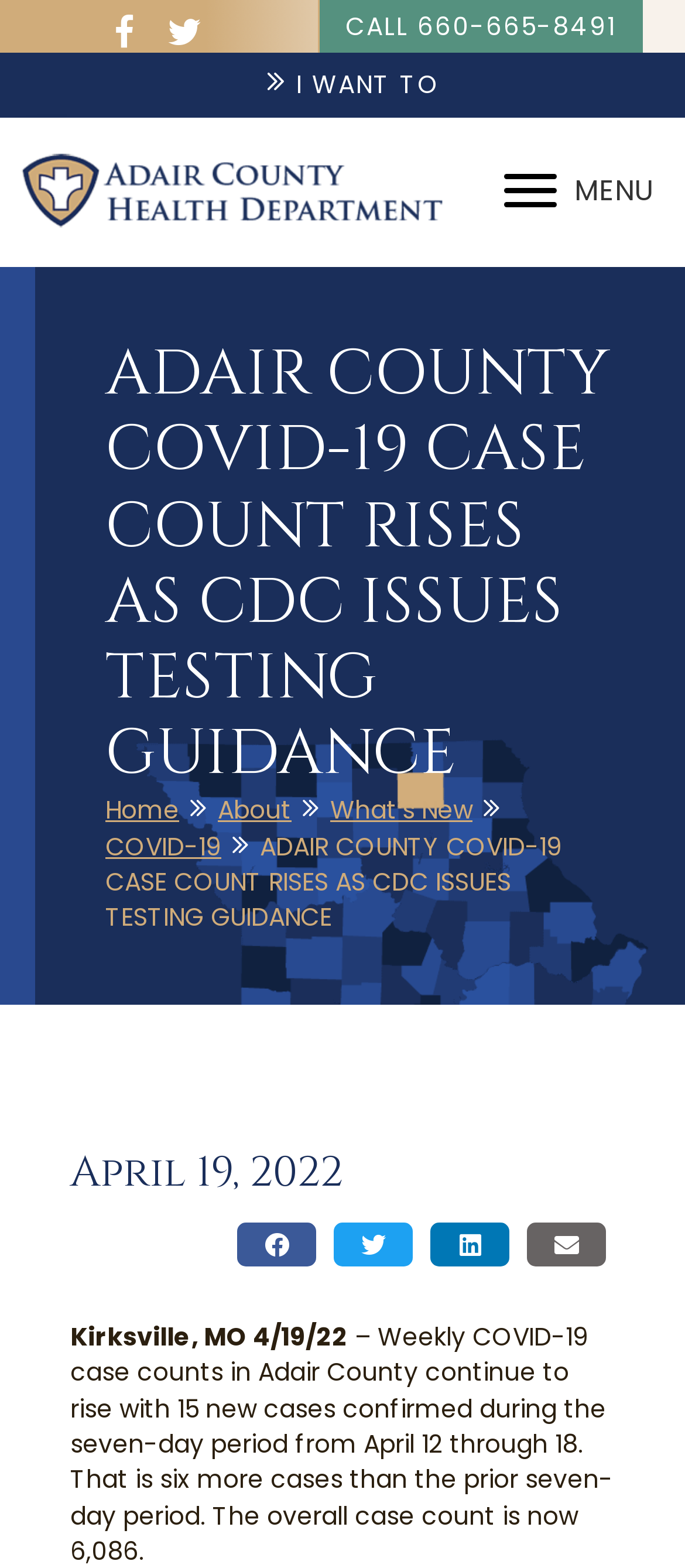Please specify the coordinates of the bounding box for the element that should be clicked to carry out this instruction: "Click on Food category". The coordinates must be four float numbers between 0 and 1, formatted as [left, top, right, bottom].

None